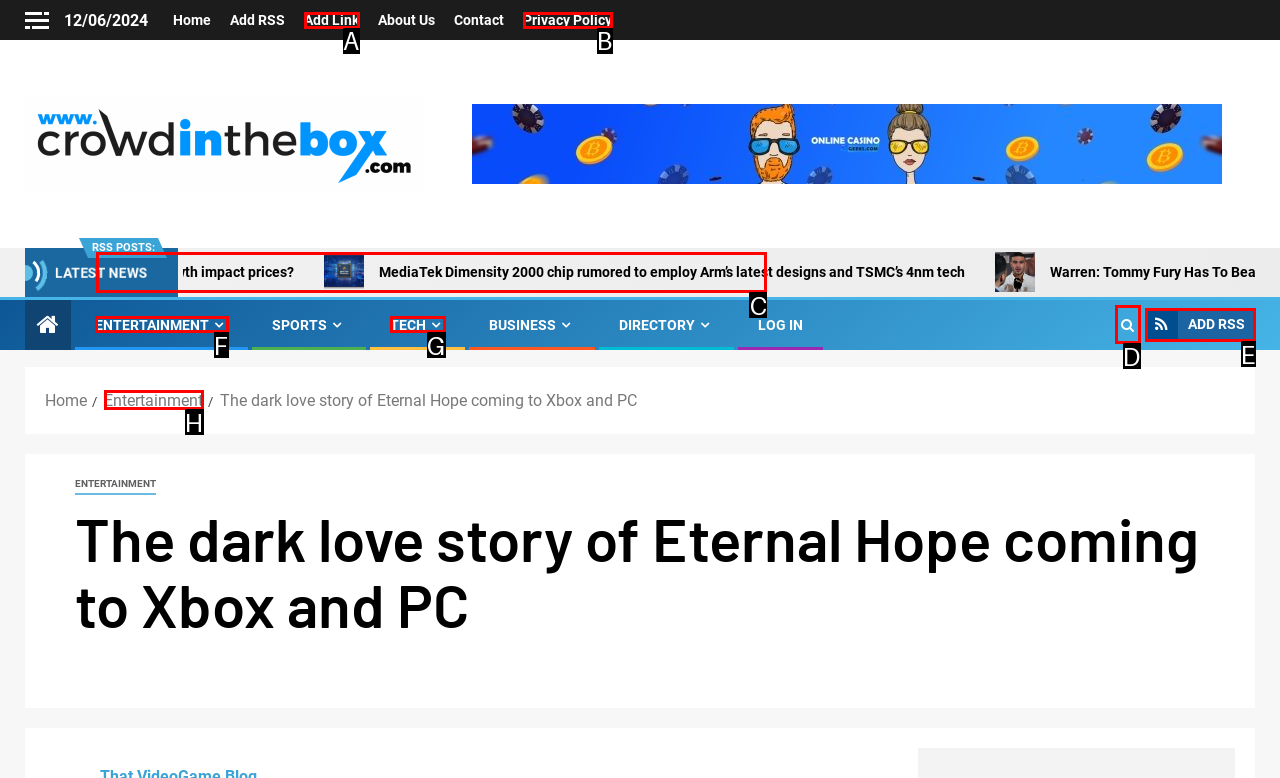Select the option I need to click to accomplish this task: Read about MediaTek Dimensity 2000 chip
Provide the letter of the selected choice from the given options.

C